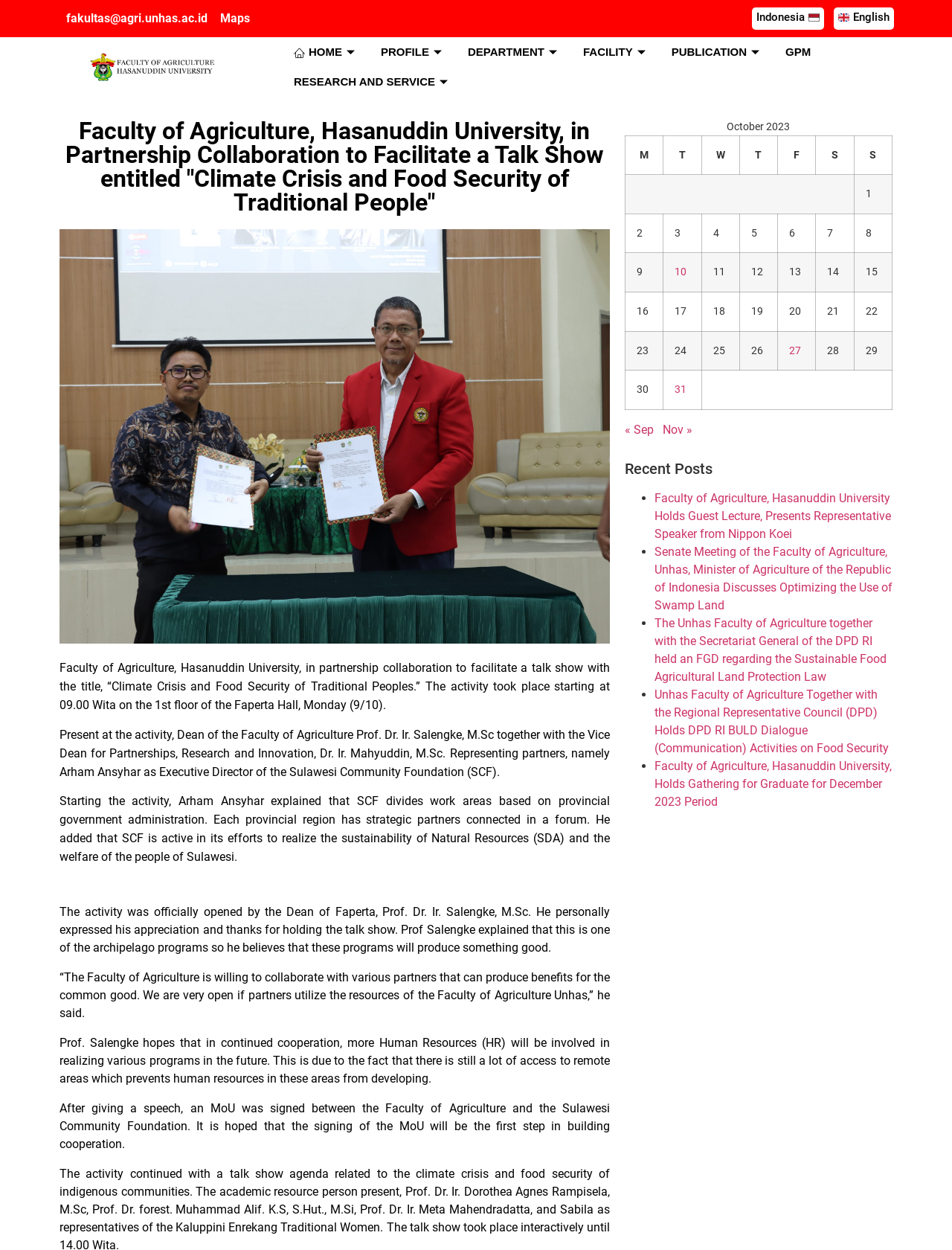Identify the bounding box coordinates for the UI element described as: "« Sep". The coordinates should be provided as four floats between 0 and 1: [left, top, right, bottom].

[0.656, 0.338, 0.687, 0.349]